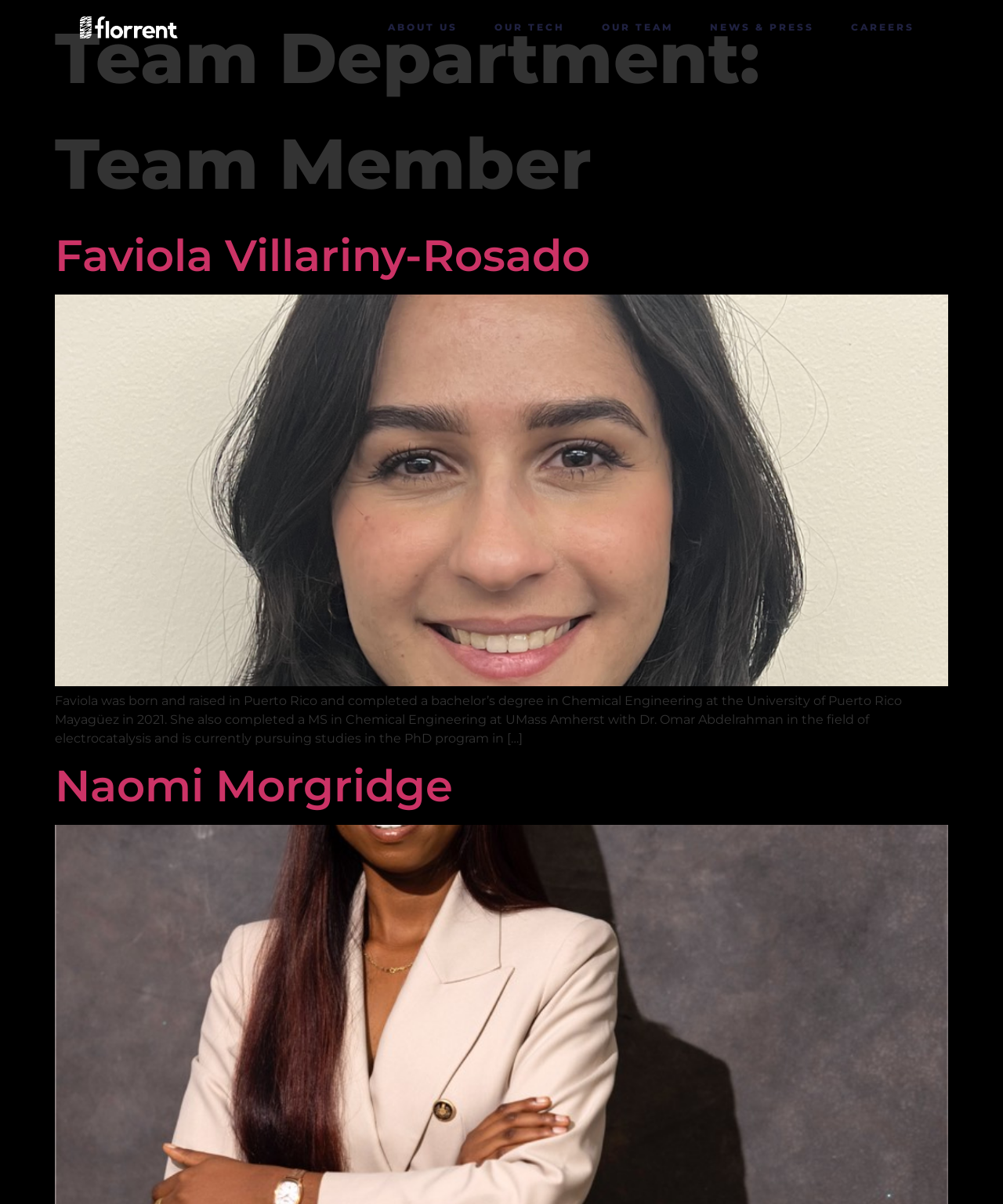What is the university where Faviola Villariny-Rosado completed her bachelor's degree?
Please give a detailed and elaborate answer to the question based on the image.

I found the answer by looking at the text description under Faviola Villariny-Rosado's name, which mentions that she completed a bachelor’s degree in Chemical Engineering at the University of Puerto Rico Mayagüez in 2021.